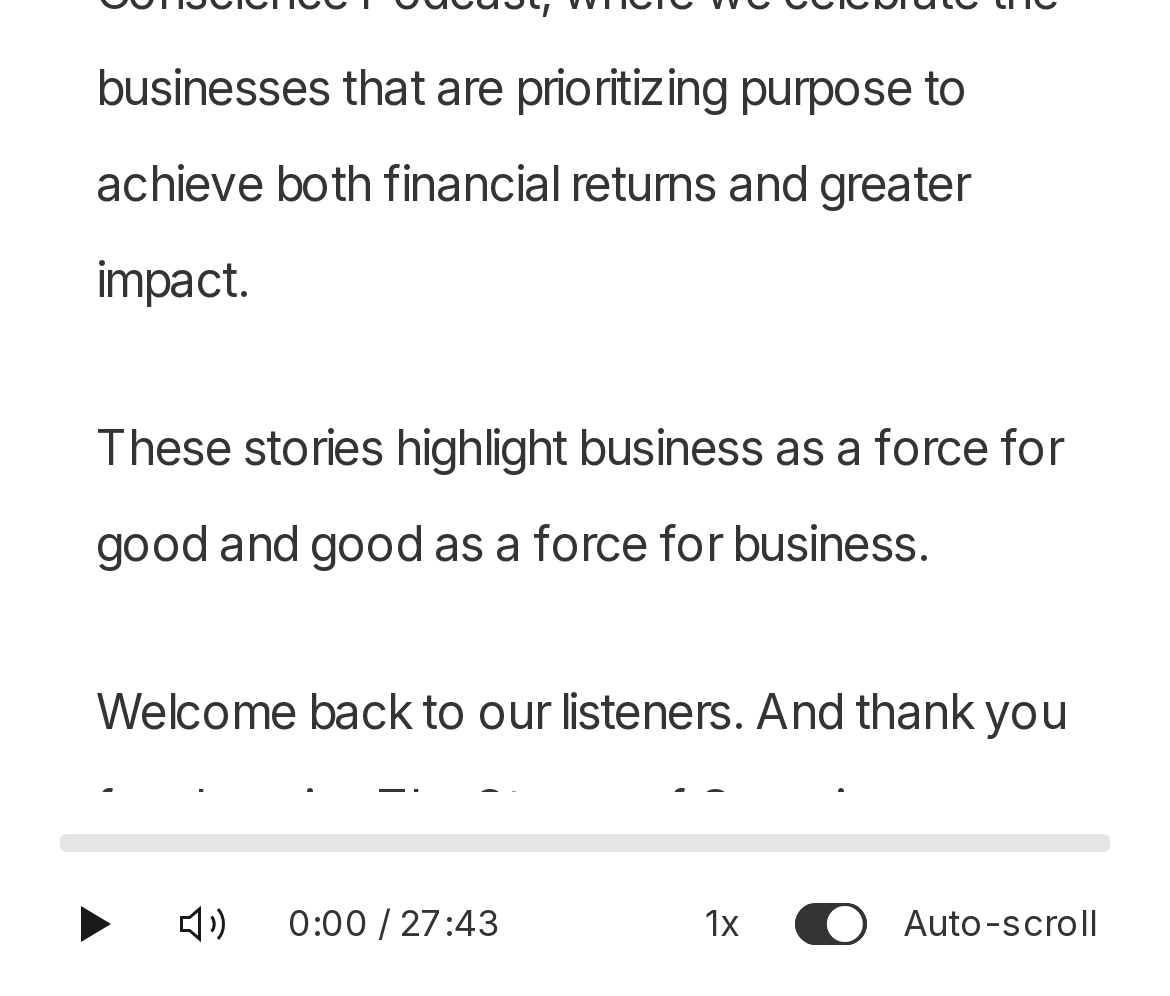Can you find the bounding box coordinates for the UI element given this description: "parent_node: Auto-scroll value="on""? Provide the coordinates as four float numbers between 0 and 1: [left, top, right, bottom].

[0.679, 0.906, 0.741, 0.949]